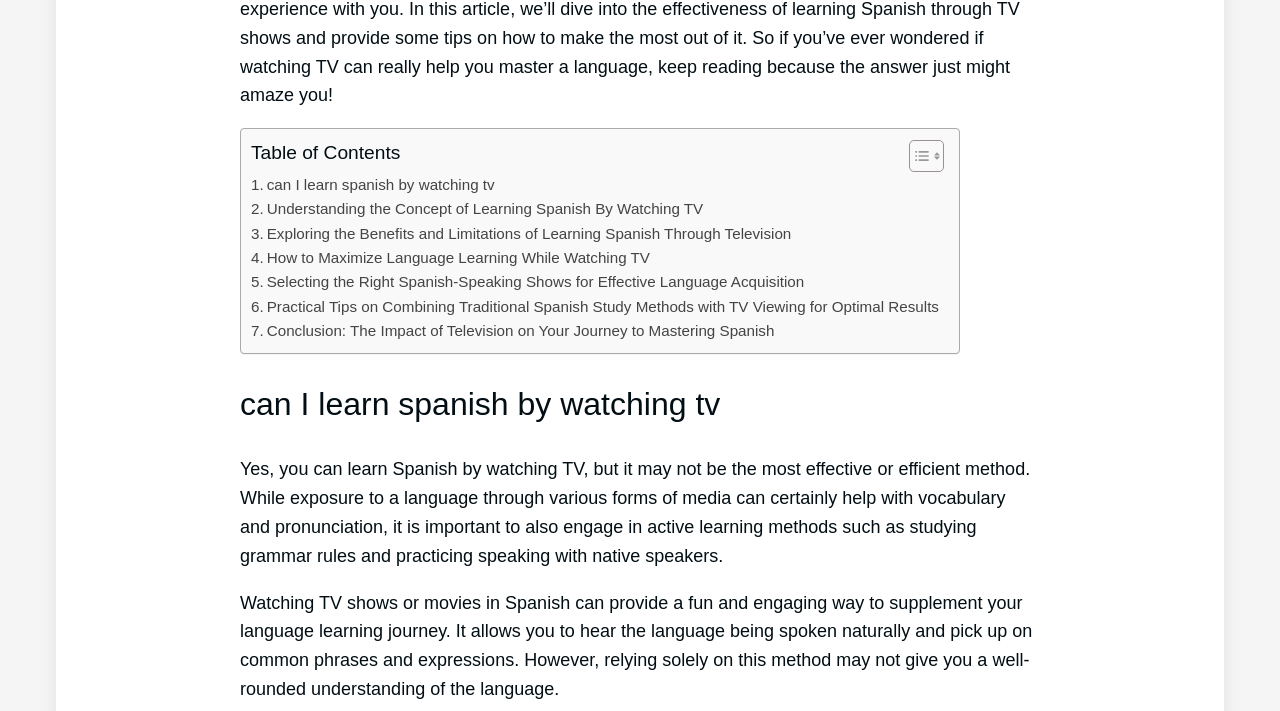Find the bounding box coordinates of the element to click in order to complete the given instruction: "Toggle Table of Content."

[0.698, 0.196, 0.734, 0.244]